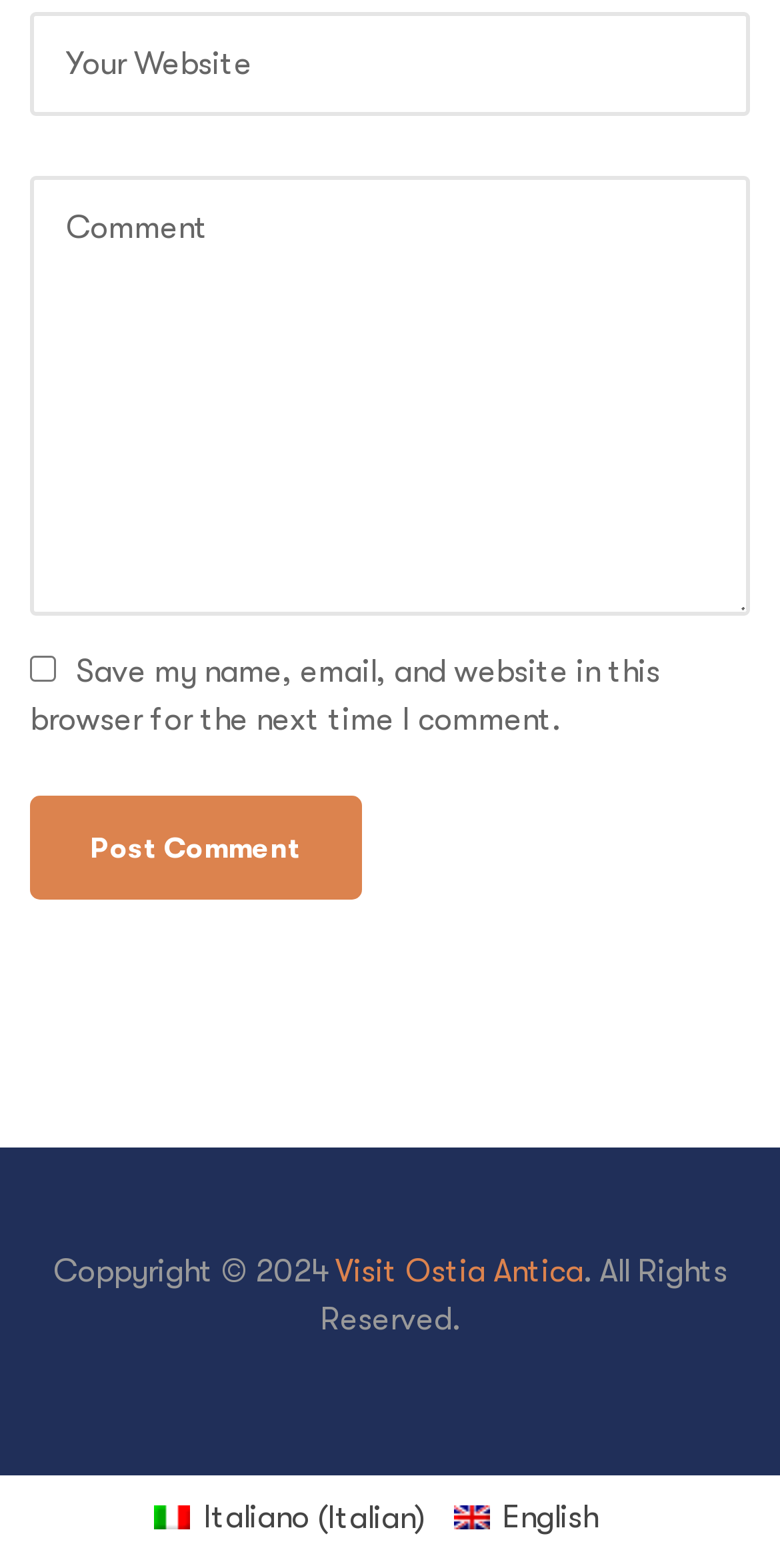What is the website linked to 'Visit Ostia Antica'?
Look at the webpage screenshot and answer the question with a detailed explanation.

The link 'Visit Ostia Antica' is located at the bottom of the webpage, and it is likely that clicking this link will take the user to the Ostia Antica website.